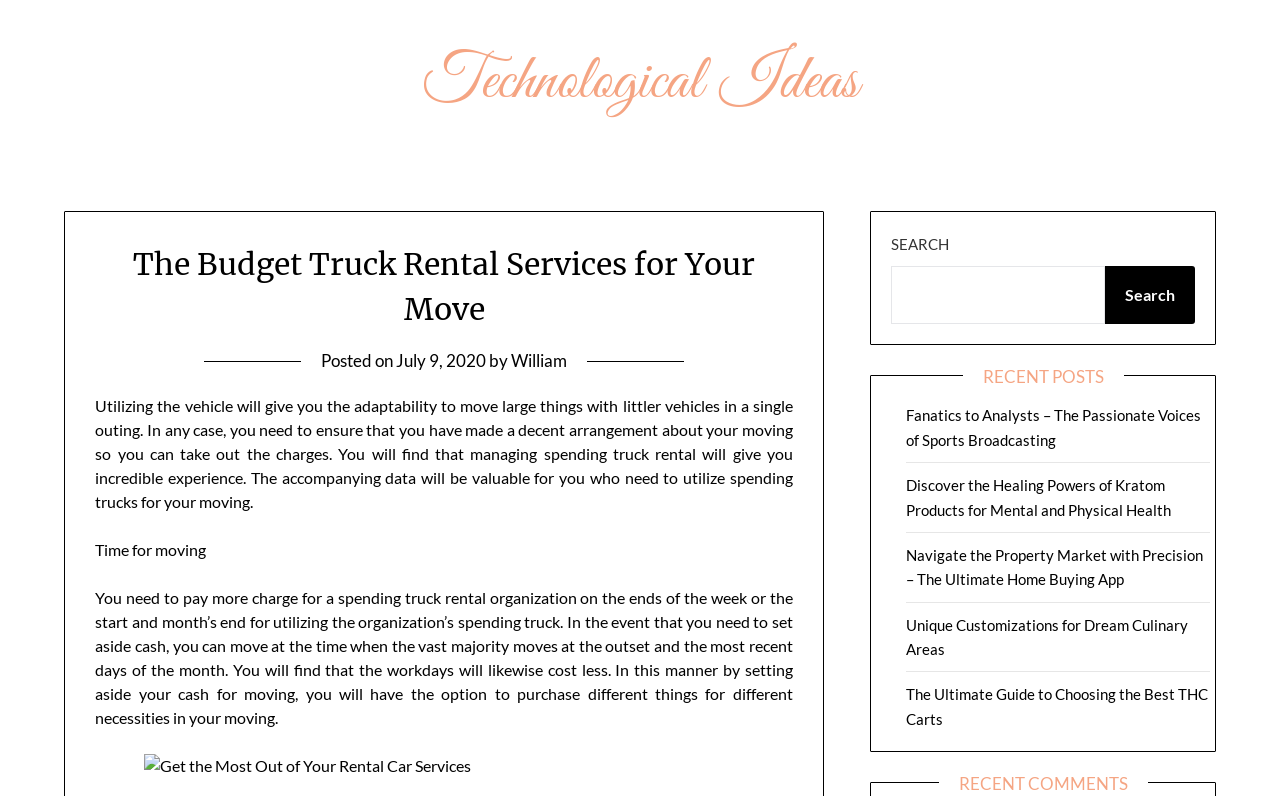Could you locate the bounding box coordinates for the section that should be clicked to accomplish this task: "Read the article about sports broadcasting".

[0.708, 0.511, 0.939, 0.564]